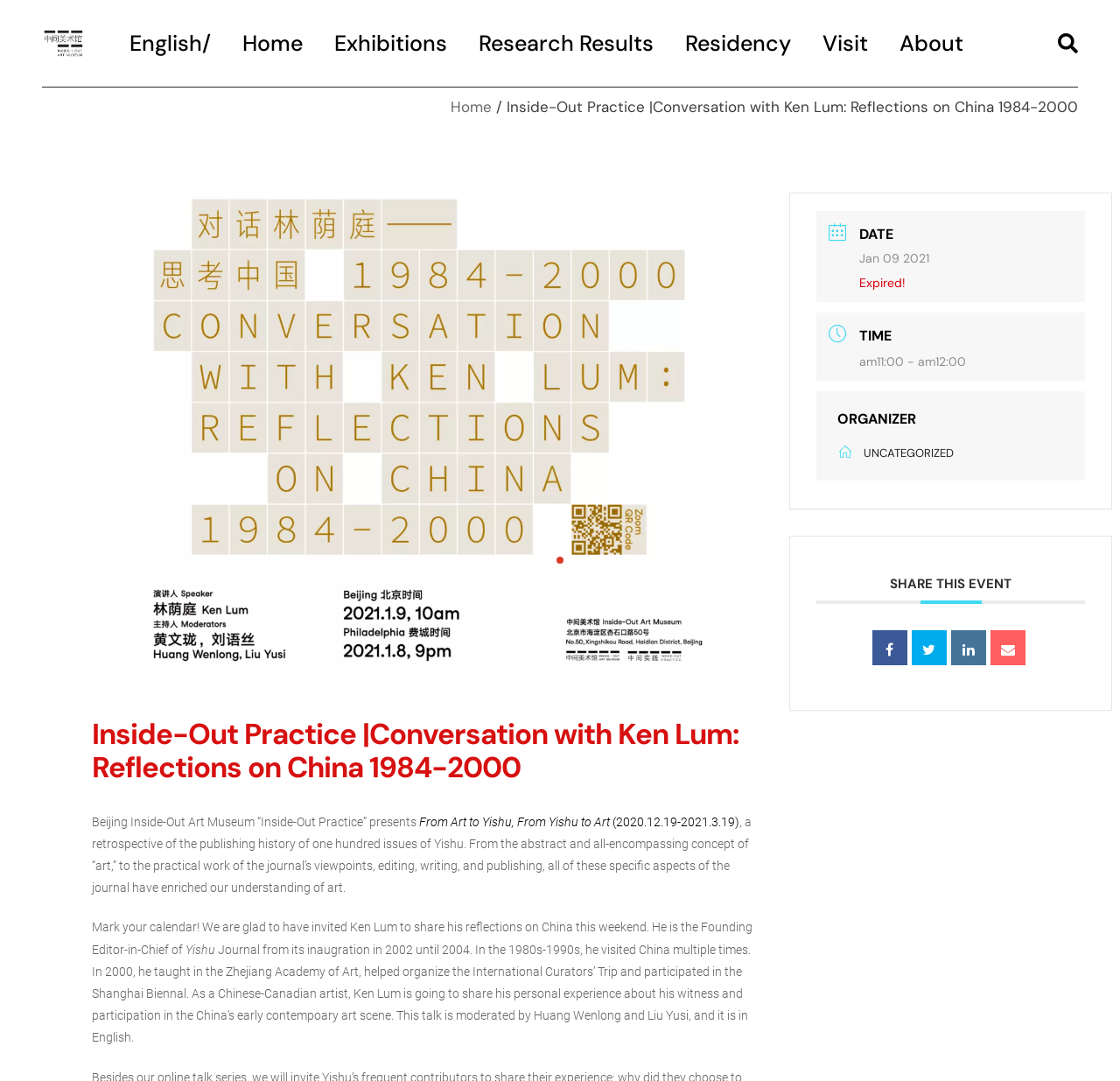Detail the various sections and features present on the webpage.

The webpage is about an event titled "Inside-Out Practice | Conversation with Ken Lum: Reflections on China 1984-2000" at the Beijing Inside-Out Art Museum. At the top left corner, there is a logo of the museum. Below the logo, there is a navigation menu with links to different sections of the website, including "English", "中文", "Home", "Exhibitions", "Research Results", "Residency", "Visit", and "About".

The main content of the webpage is divided into several sections. The first section has a heading with the title of the event, followed by a brief introduction to the event, which is a conversation with Ken Lum, the Founding Editor-in-Chief of Yishu Journal, about his reflections on China's early contemporary art scene.

Below the introduction, there are three sections with headings "DATE", "TIME", and "ORGANIZER", which provide details about the event, including the date, time, and organizer. The date is January 9, 2021, and the time is from 11:00 am to 12:00 pm. The organizer is not categorized.

Further down the page, there is a section with a heading "SHARE THIS EVENT", followed by links to share the event on social media platforms. At the bottom of the page, there are two static texts "Drag" and "View", which seem to be related to the event's layout or design.

Throughout the webpage, there are no images except for the logo of the museum and some icons for social media platforms. The overall layout is clean and easy to navigate, with clear headings and concise text.